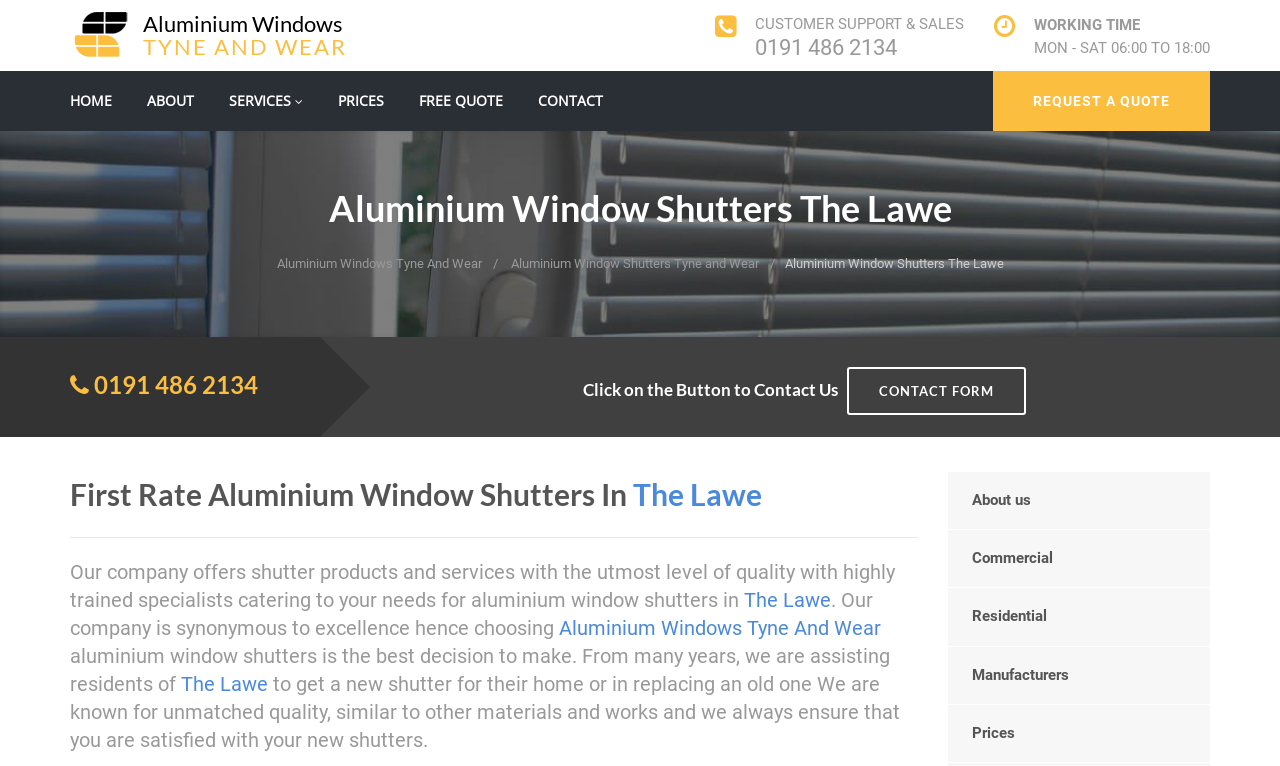Can you find and provide the title of the webpage?

Aluminium Window Shutters The Lawe